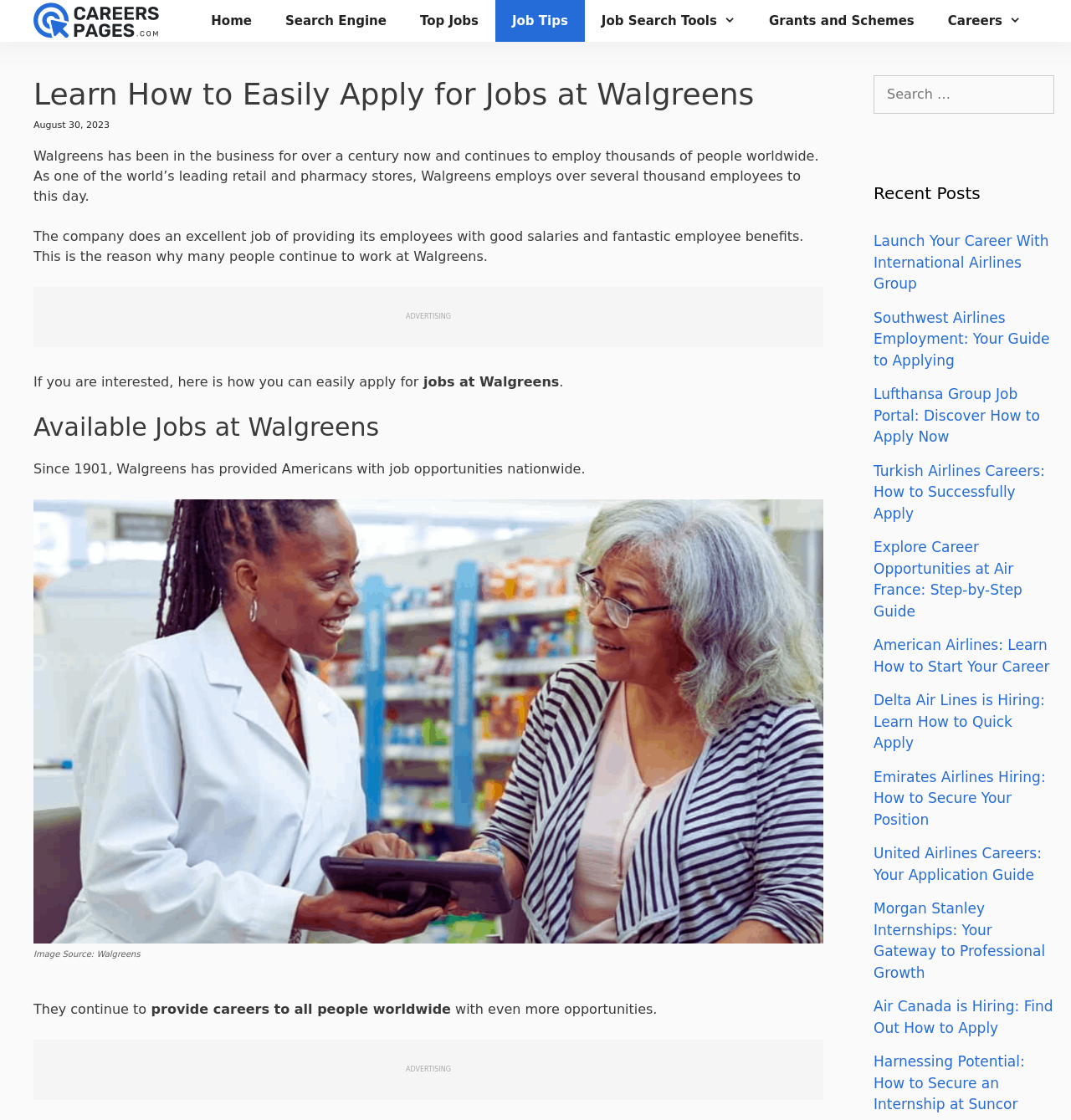Provide the bounding box coordinates of the area you need to click to execute the following instruction: "Search for jobs".

[0.816, 0.067, 0.984, 0.102]